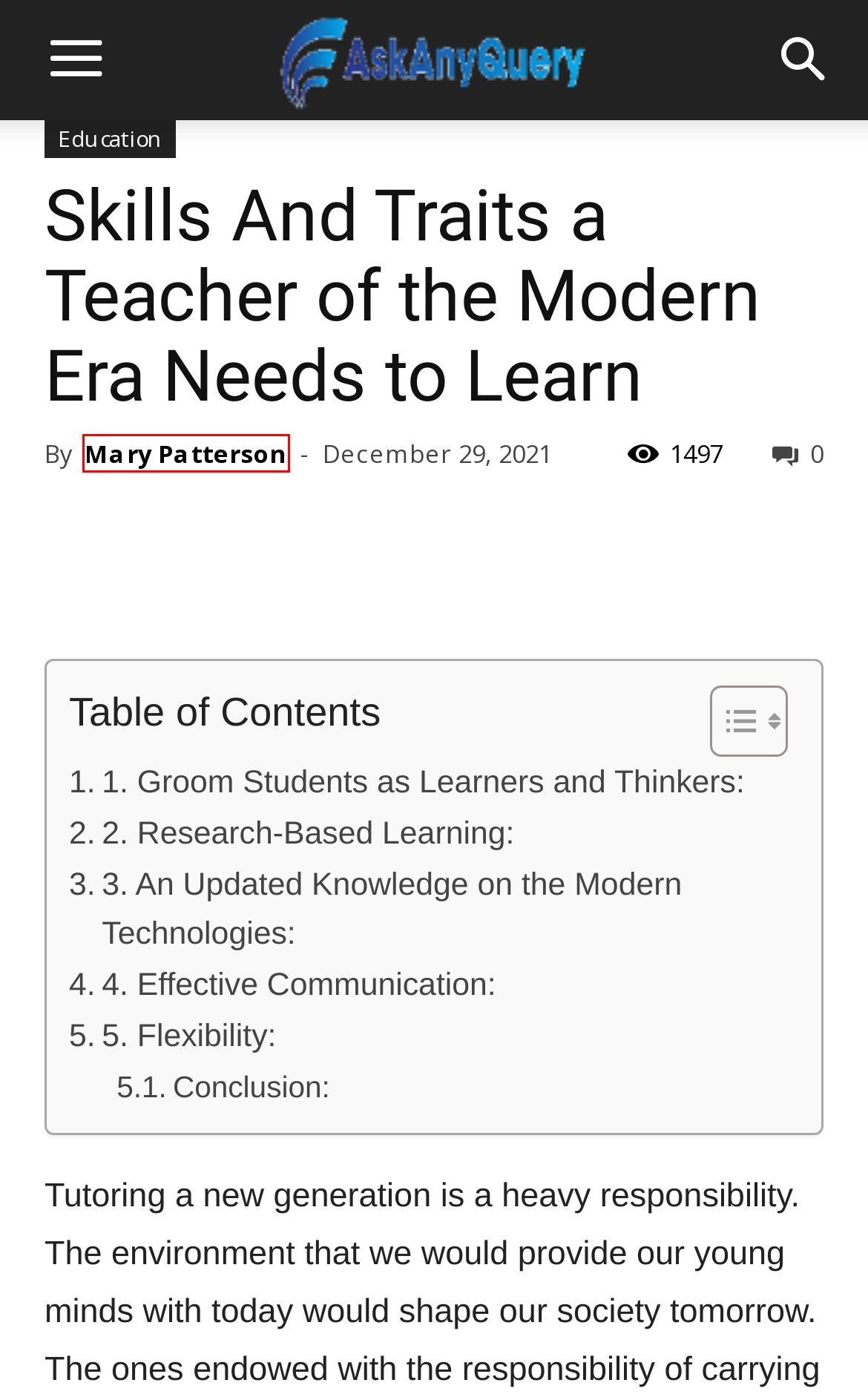You see a screenshot of a webpage with a red bounding box surrounding an element. Pick the webpage description that most accurately represents the new webpage after interacting with the element in the red bounding box. The options are:
A. Education
B. Digital Marketing
C. Askanyquery.com - News, Business, Technology, Health, Finance, Travel and more
D. Health & Fitness
E. Wall Decor Ideas to Refresh Your Space
F. 11 Tips to Conquer Trigonometry Proving
G. Why Work With a Precious Metals Gold IRA Company: Augusta & More
H. Other

C